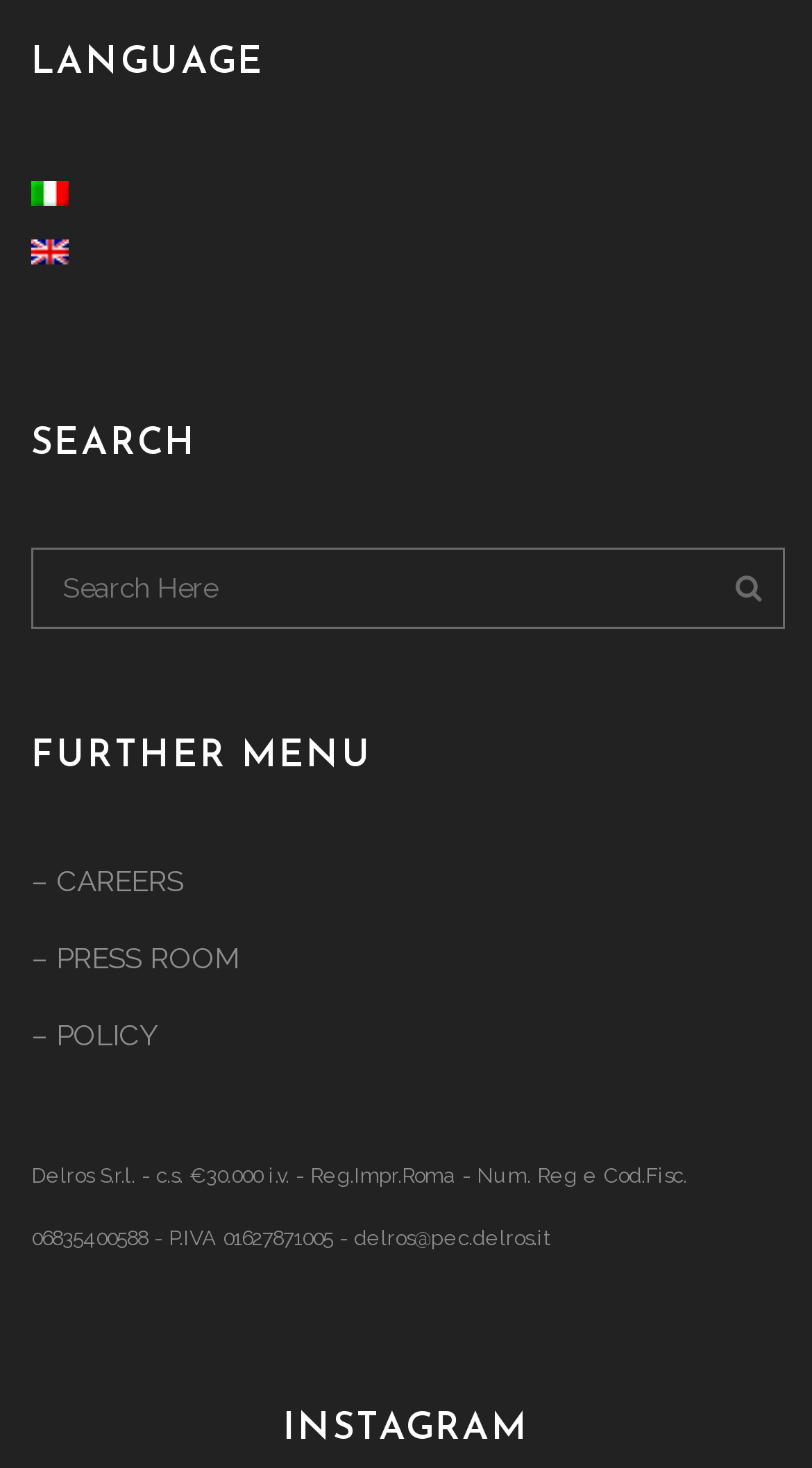What is the purpose of the textbox?
Carefully examine the image and provide a detailed answer to the question.

The textbox is located below the 'SEARCH' heading, and it has a search button with a magnifying glass icon next to it. This suggests that the textbox is used for searching purposes.